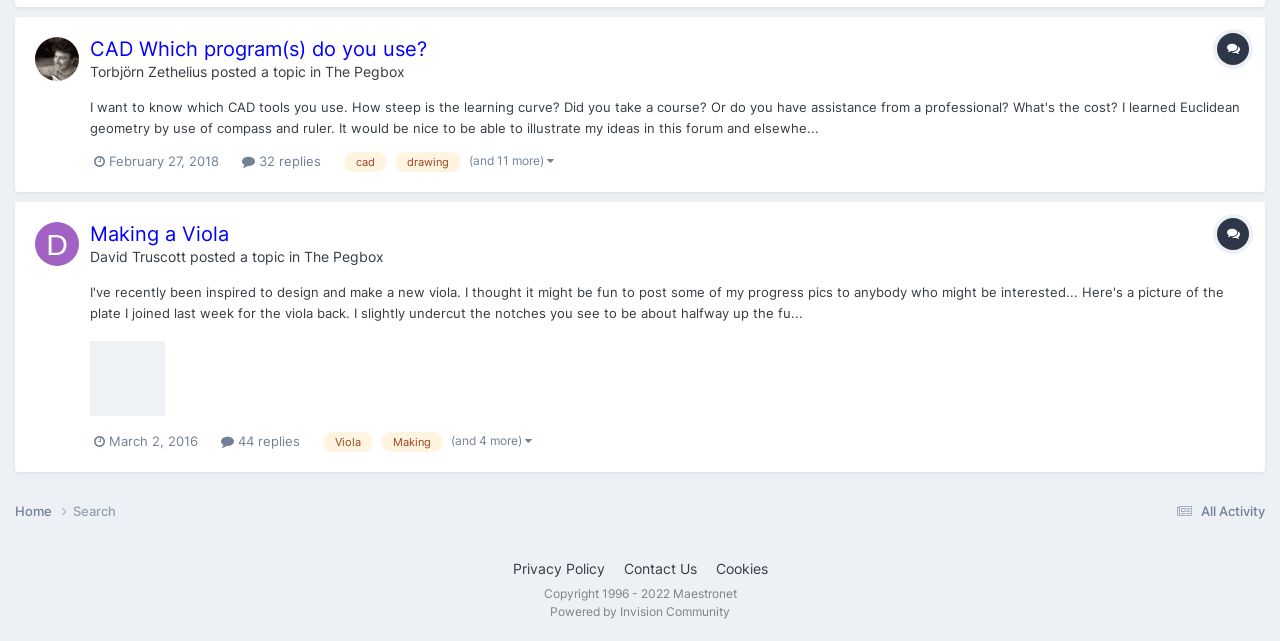What is the name of the category where the topic 'CAD Which program(s) do you use?' is posted?
Examine the screenshot and reply with a single word or phrase.

The Pegbox